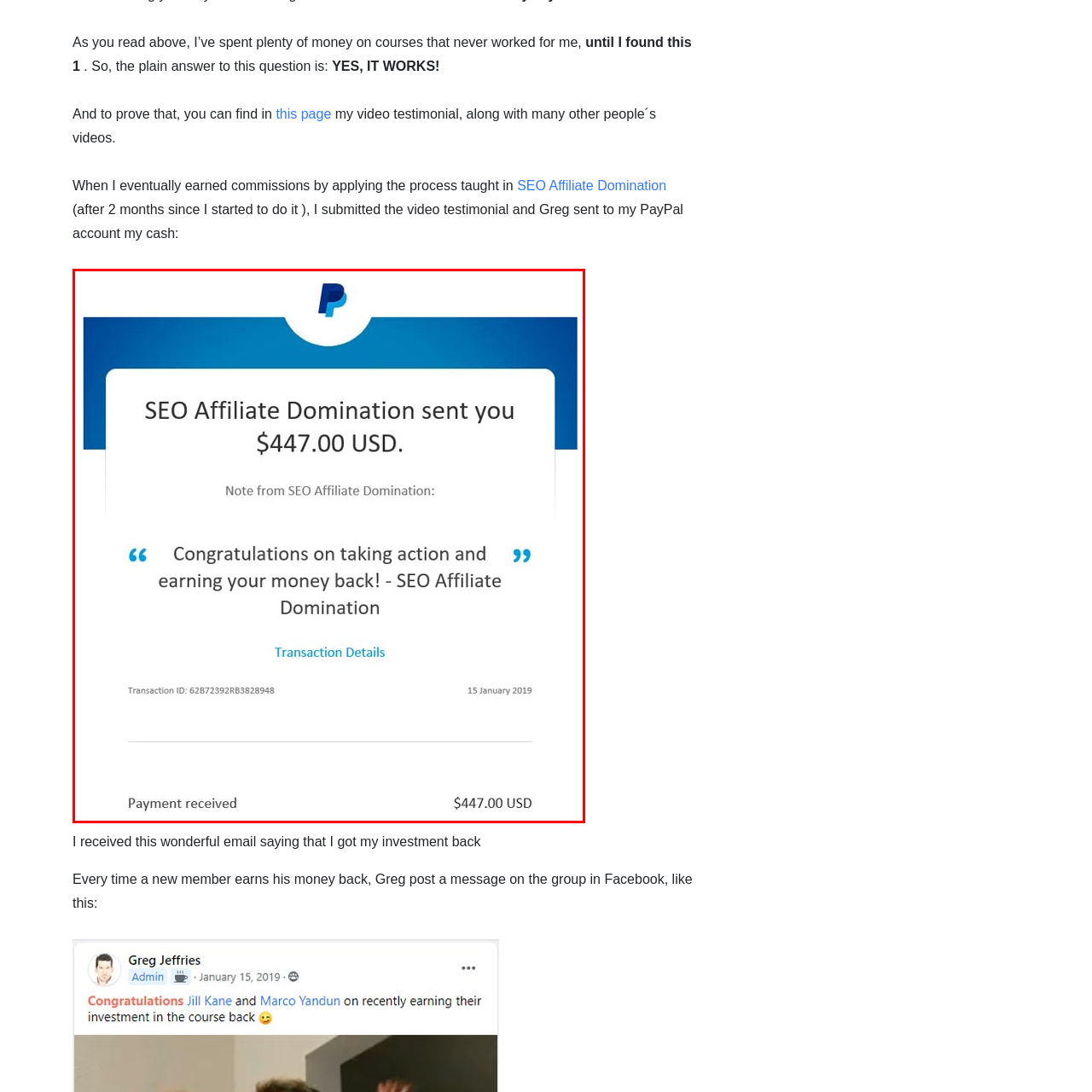Please look at the image within the red bounding box and provide a detailed answer to the following question based on the visual information: What is the transaction amount?

The transaction amount is $447.00 USD, as stated in the main portion of the message, which indicates that this amount has been sent with a congratulatory note highlighting the achievement of earning money back through the affiliate program.